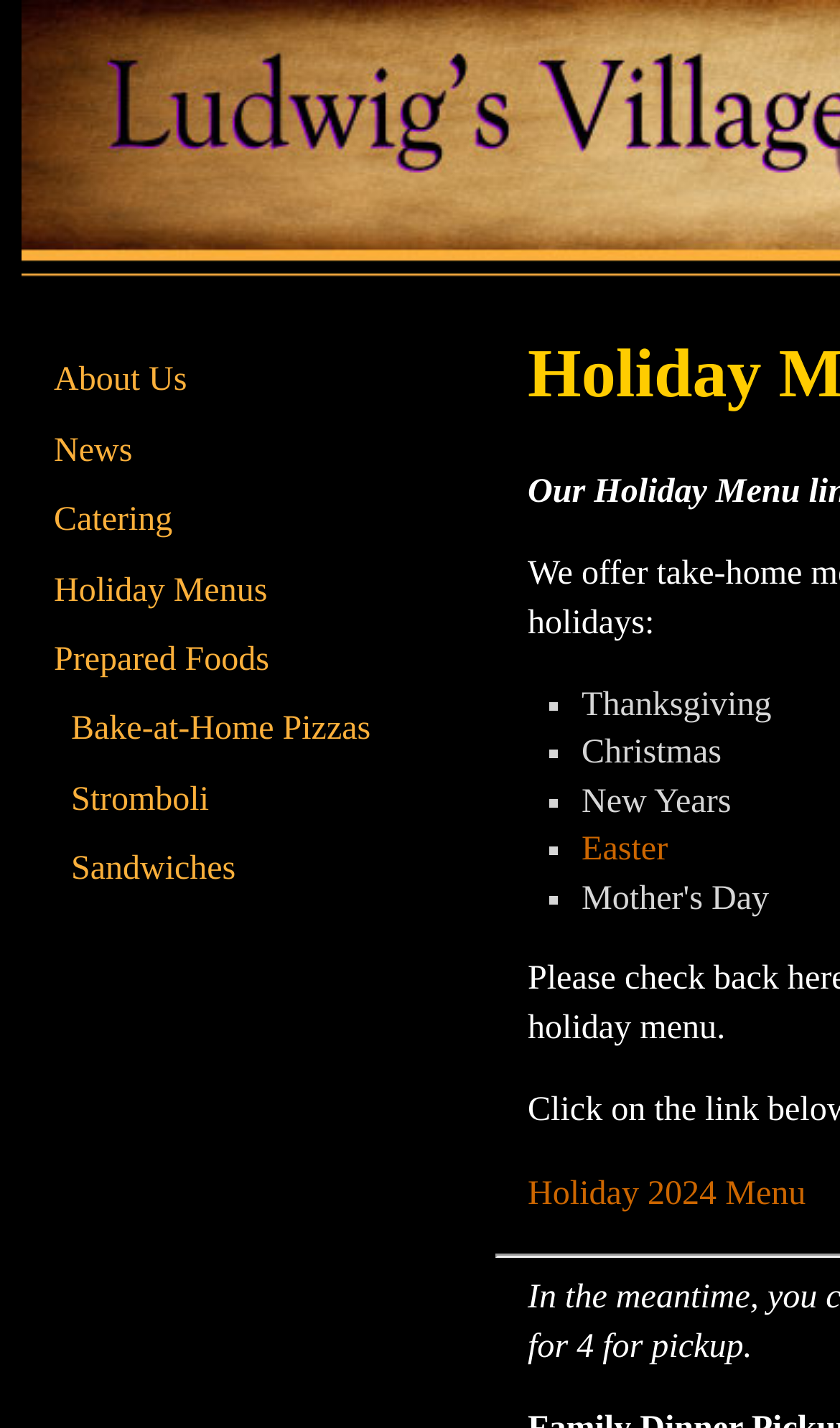Pinpoint the bounding box coordinates for the area that should be clicked to perform the following instruction: "View Holiday 2024 Menu".

[0.628, 0.823, 0.959, 0.849]